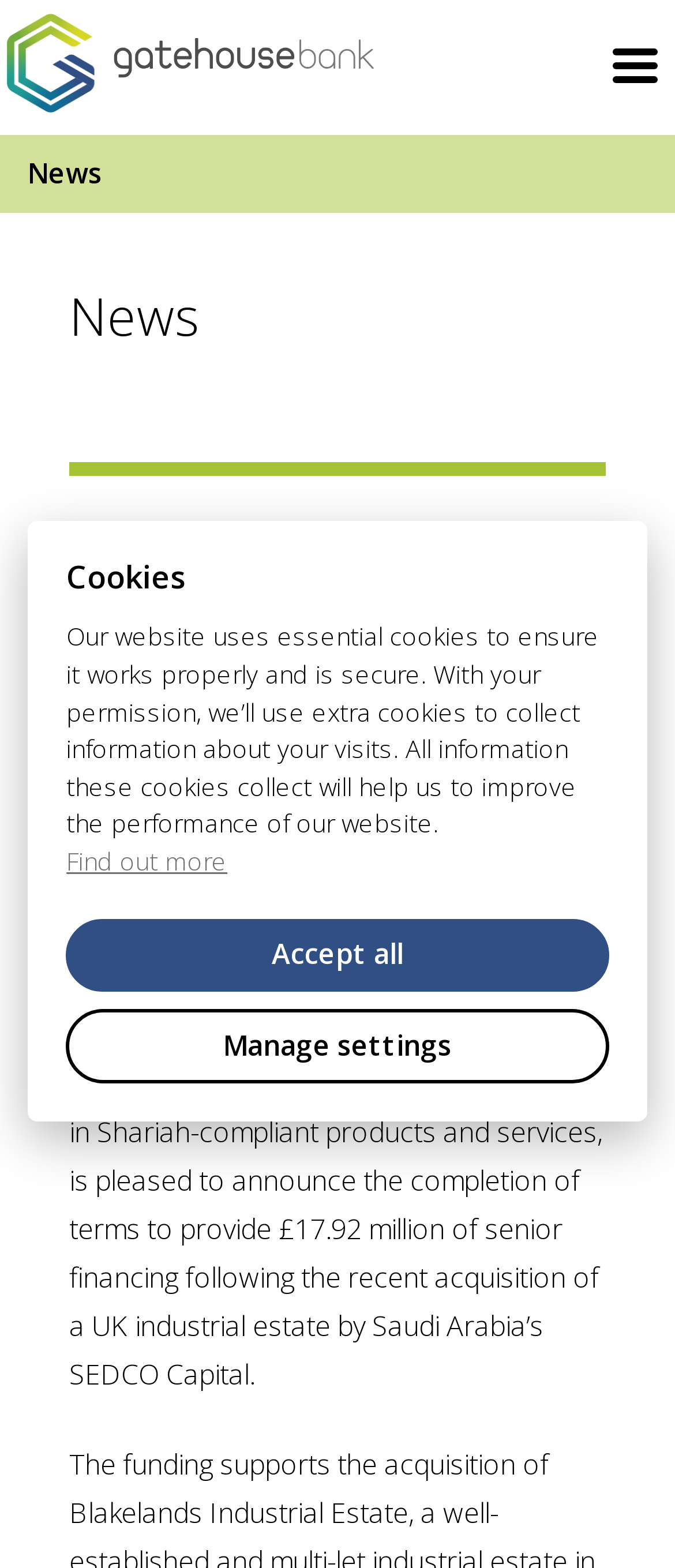What is the name of the bank? Please answer the question using a single word or phrase based on the image.

Gatehouse Bank